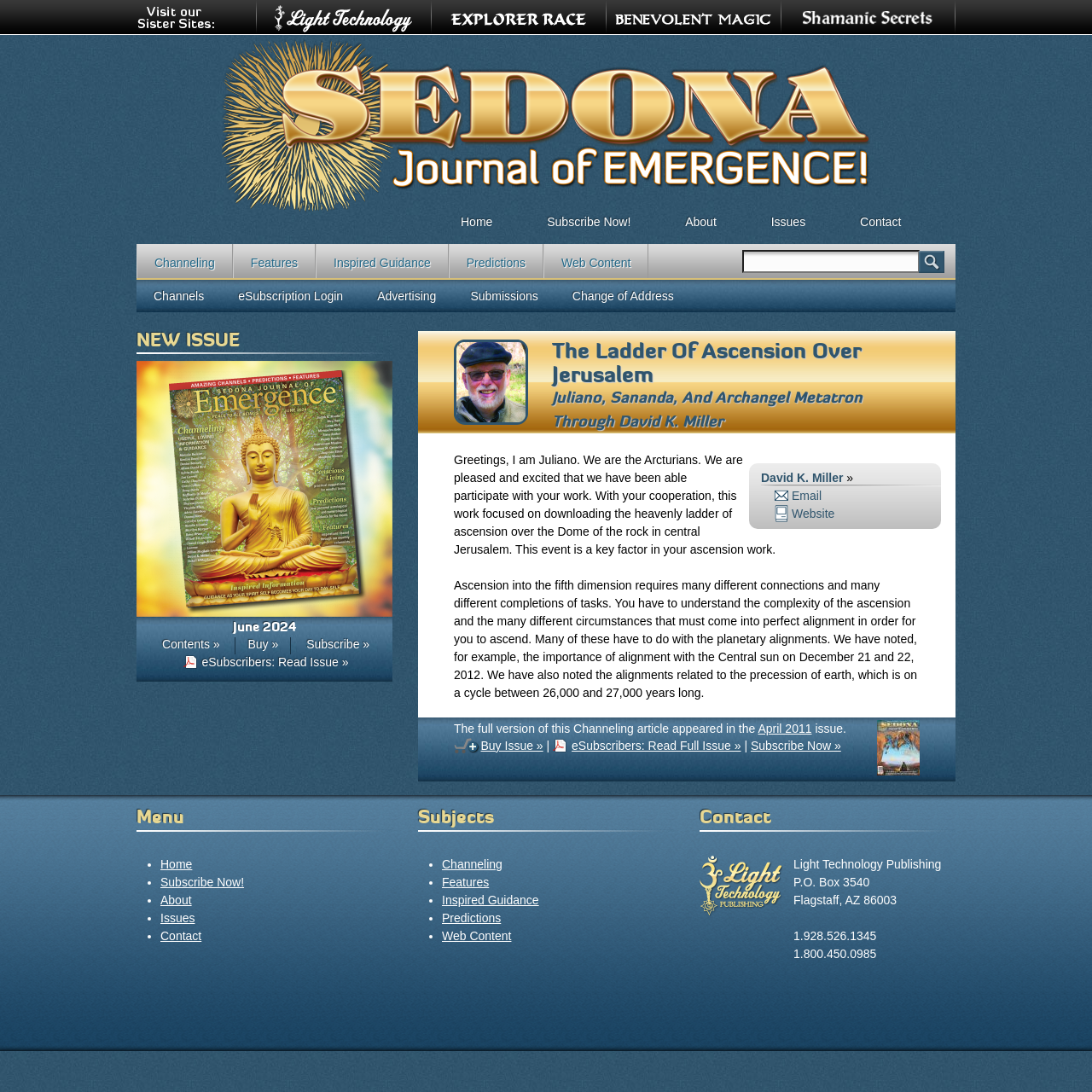For the given element description Subscribe Now!, determine the bounding box coordinates of the UI element. The coordinates should follow the format (top-left x, top-left y, bottom-right x, bottom-right y) and be within the range of 0 to 1.

[0.478, 0.172, 0.601, 0.223]